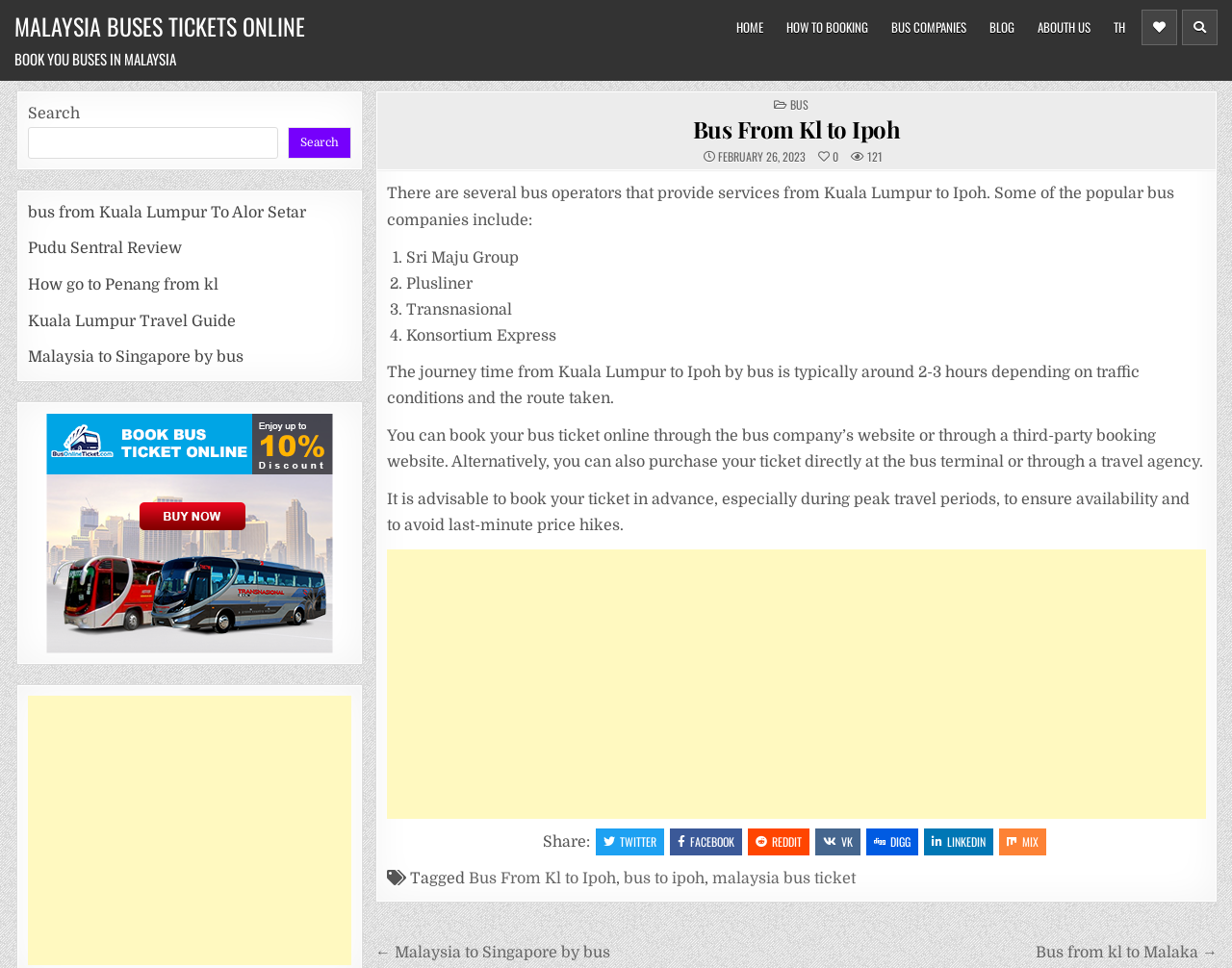Determine the bounding box coordinates in the format (top-left x, top-left y, bottom-right x, bottom-right y). Ensure all values are floating point numbers between 0 and 1. Identify the bounding box of the UI element described by: Malaysia Buses Tickets Online

[0.012, 0.009, 0.248, 0.045]